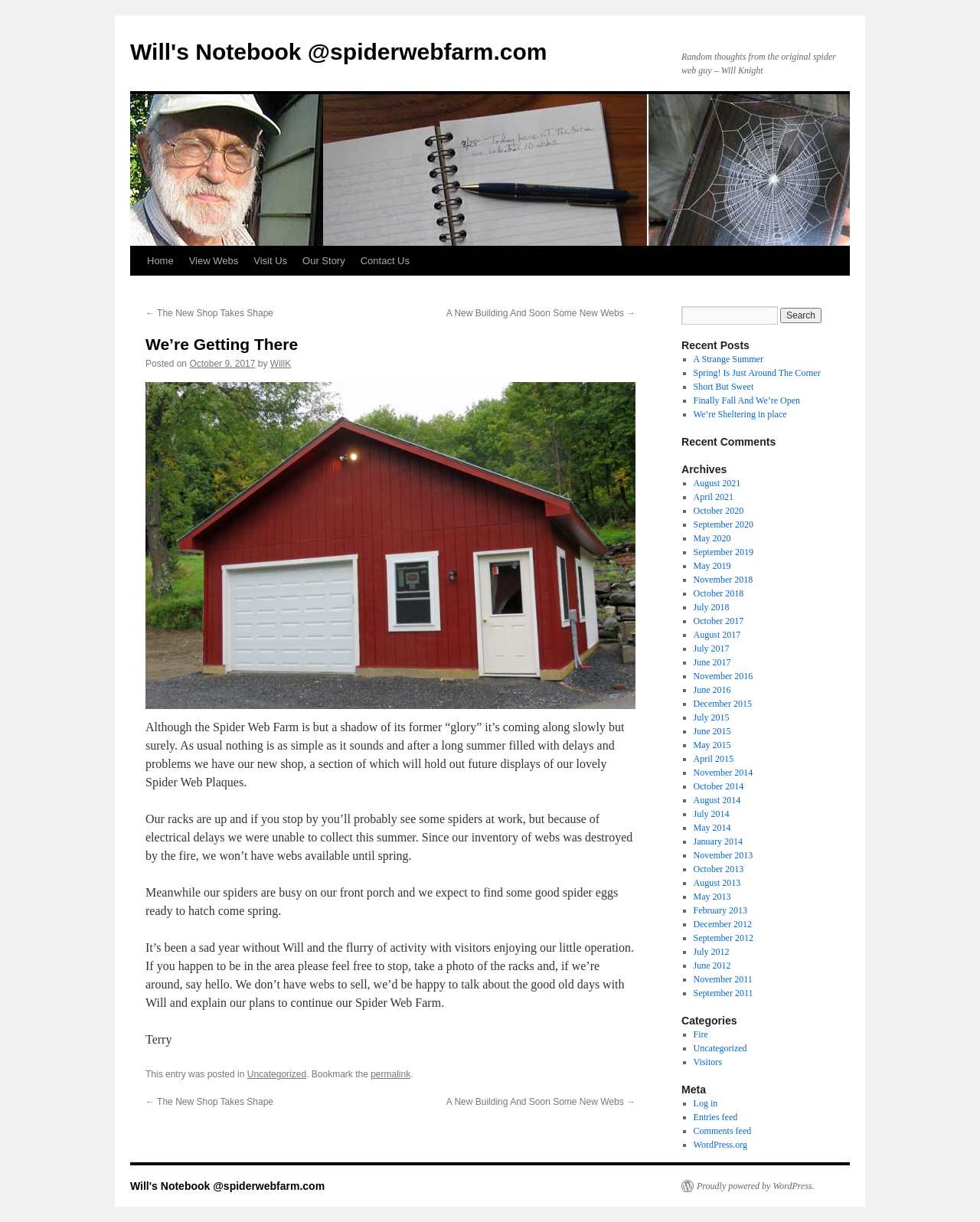Find the bounding box coordinates for the HTML element specified by: "A Strange Summer".

[0.707, 0.289, 0.779, 0.298]